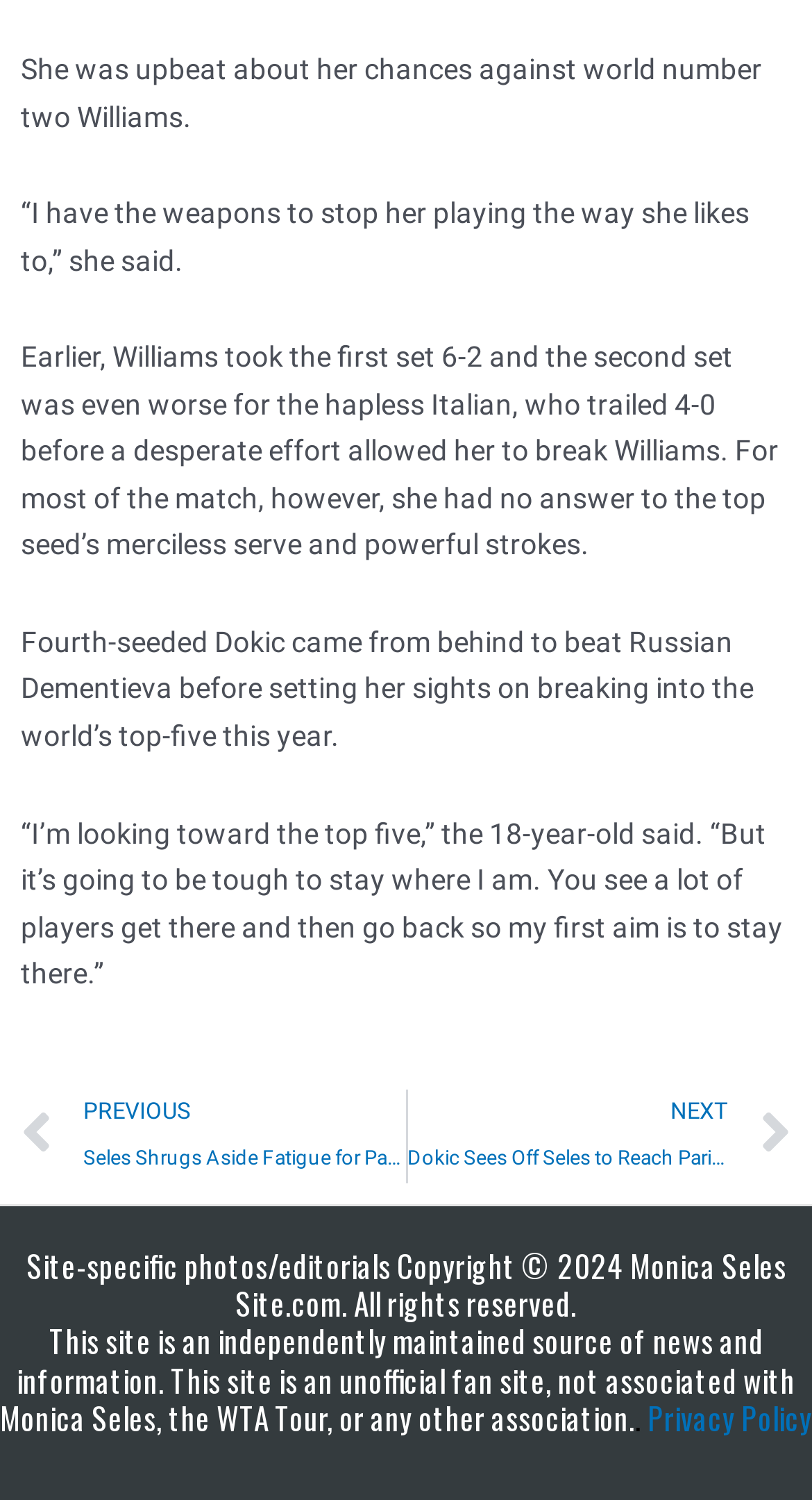Using the details from the image, please elaborate on the following question: What is the age of Dokic?

The article quotes Dokic as saying 'I’m looking toward the top five,' and mentions that she is 18 years old.